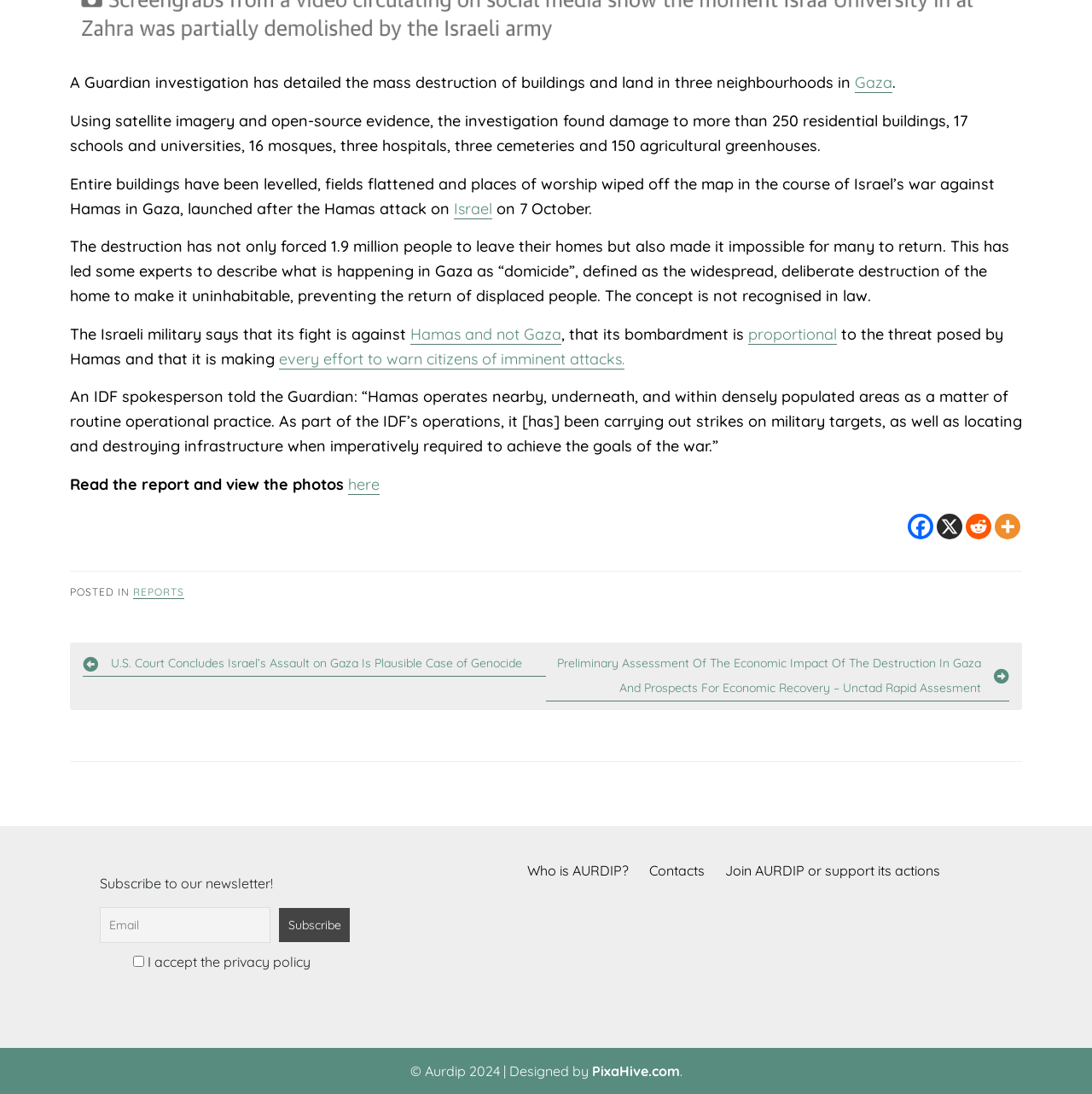Reply to the question below using a single word or brief phrase:
What is the term used to describe the widespread destruction of homes to make them uninhabitable?

domicide